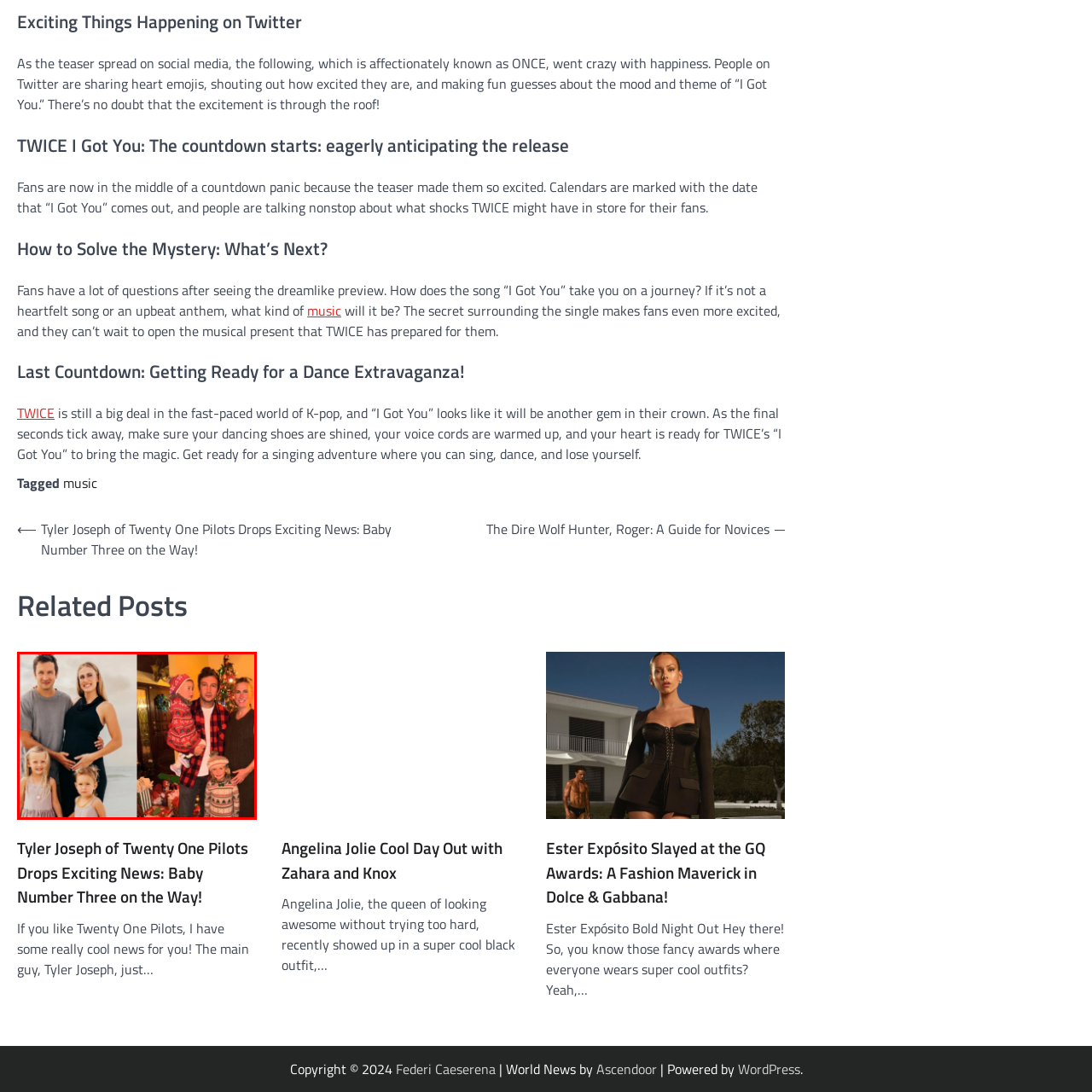What is the occasion in the right snapshot?
Pay attention to the image part enclosed by the red bounding box and answer the question using a single word or a short phrase.

Holiday season